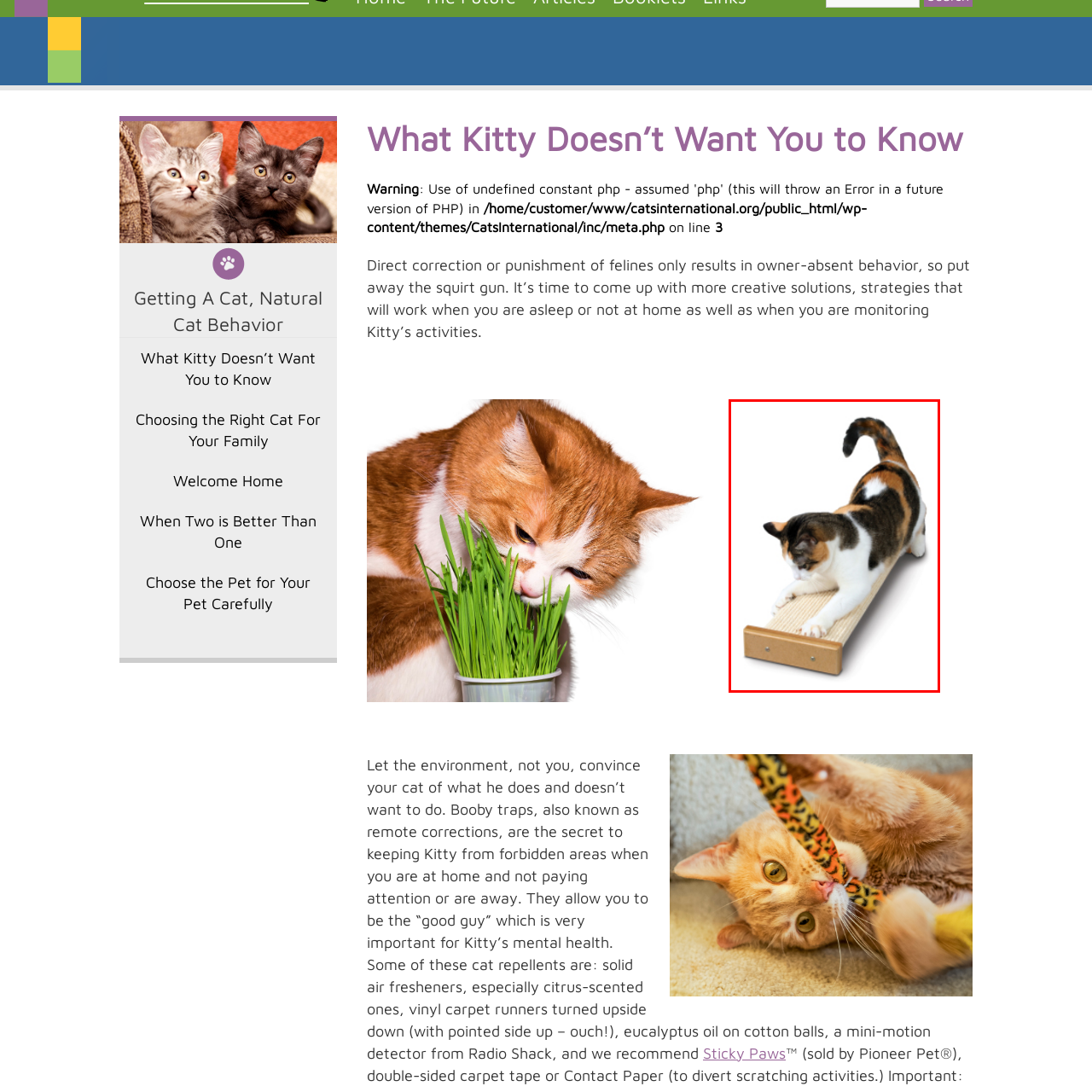Check the area bordered by the red box and provide a single word or phrase as the answer to the question: What is the purpose of the textured surface?

for feline use